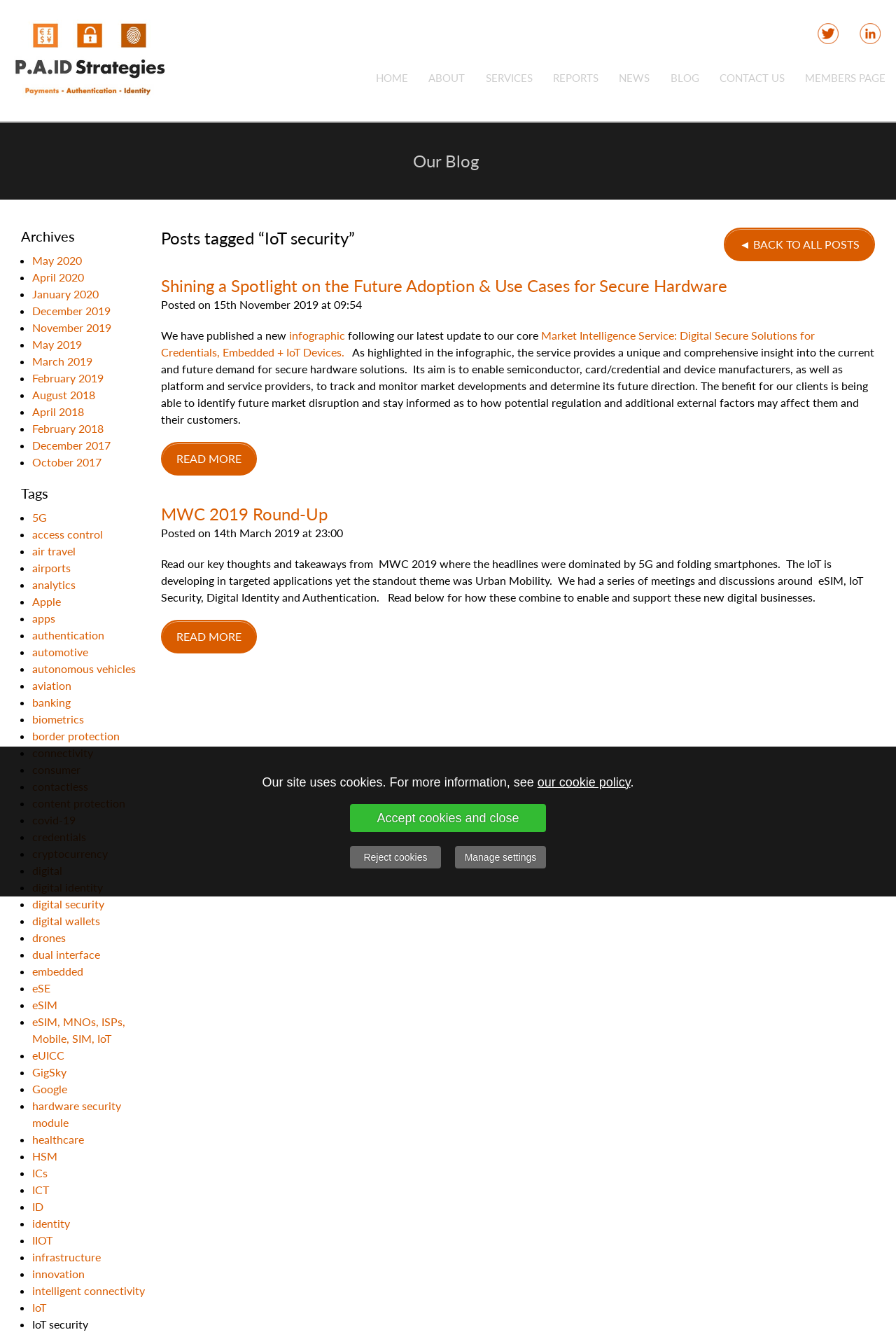What is the name of the blog?
Using the image as a reference, answer the question in detail.

The name of the blog can be found in the root element 'Blog | P.A.ID Strategies | Information & Intelligence' which is the title of the webpage.